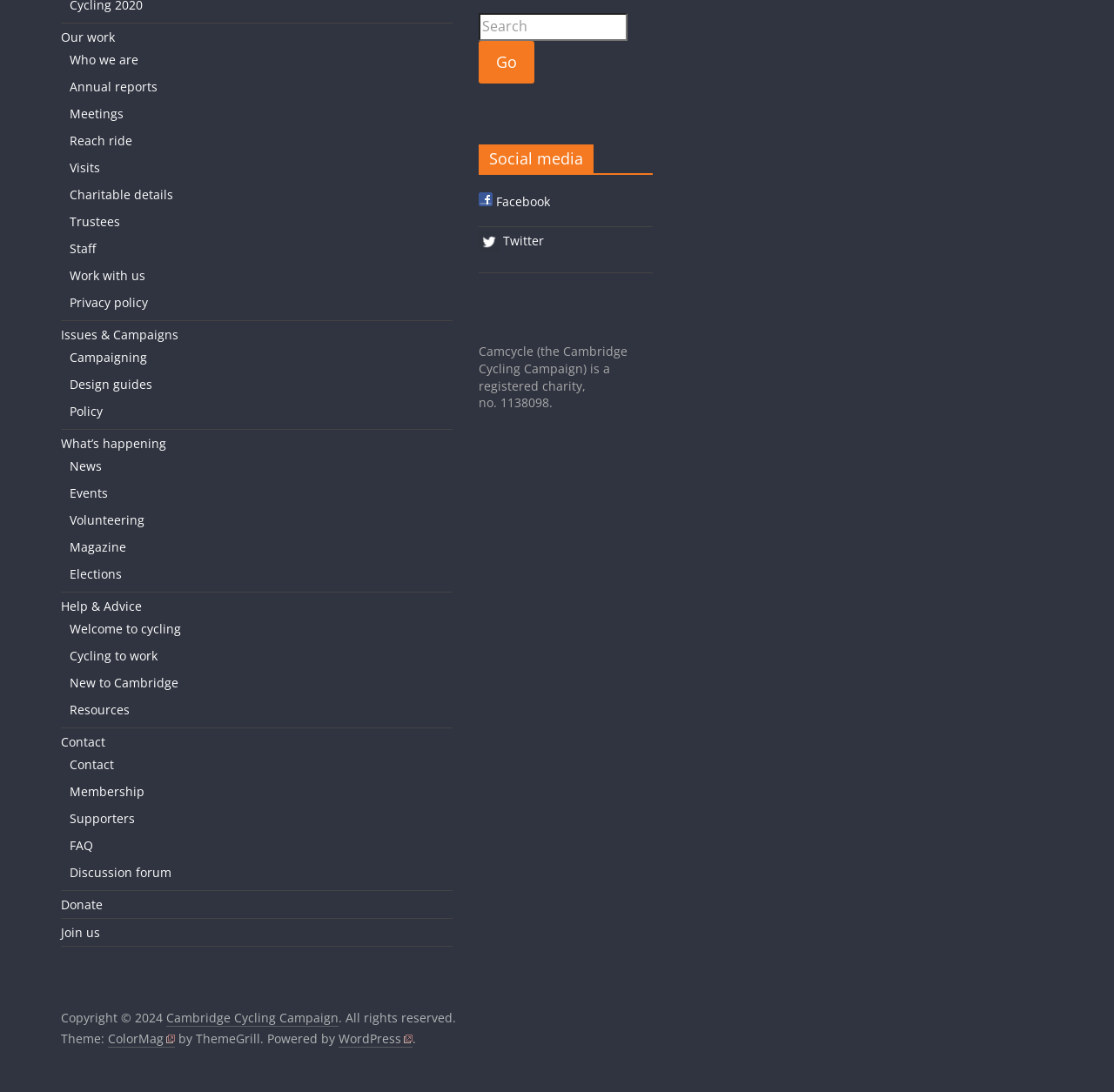What is the name of the theme used by the website?
Using the information from the image, provide a comprehensive answer to the question.

The name of the theme used by the website can be found at the bottom of the webpage, in the text 'Theme: ColorMag by ThemeGrill. Powered by WordPress'.